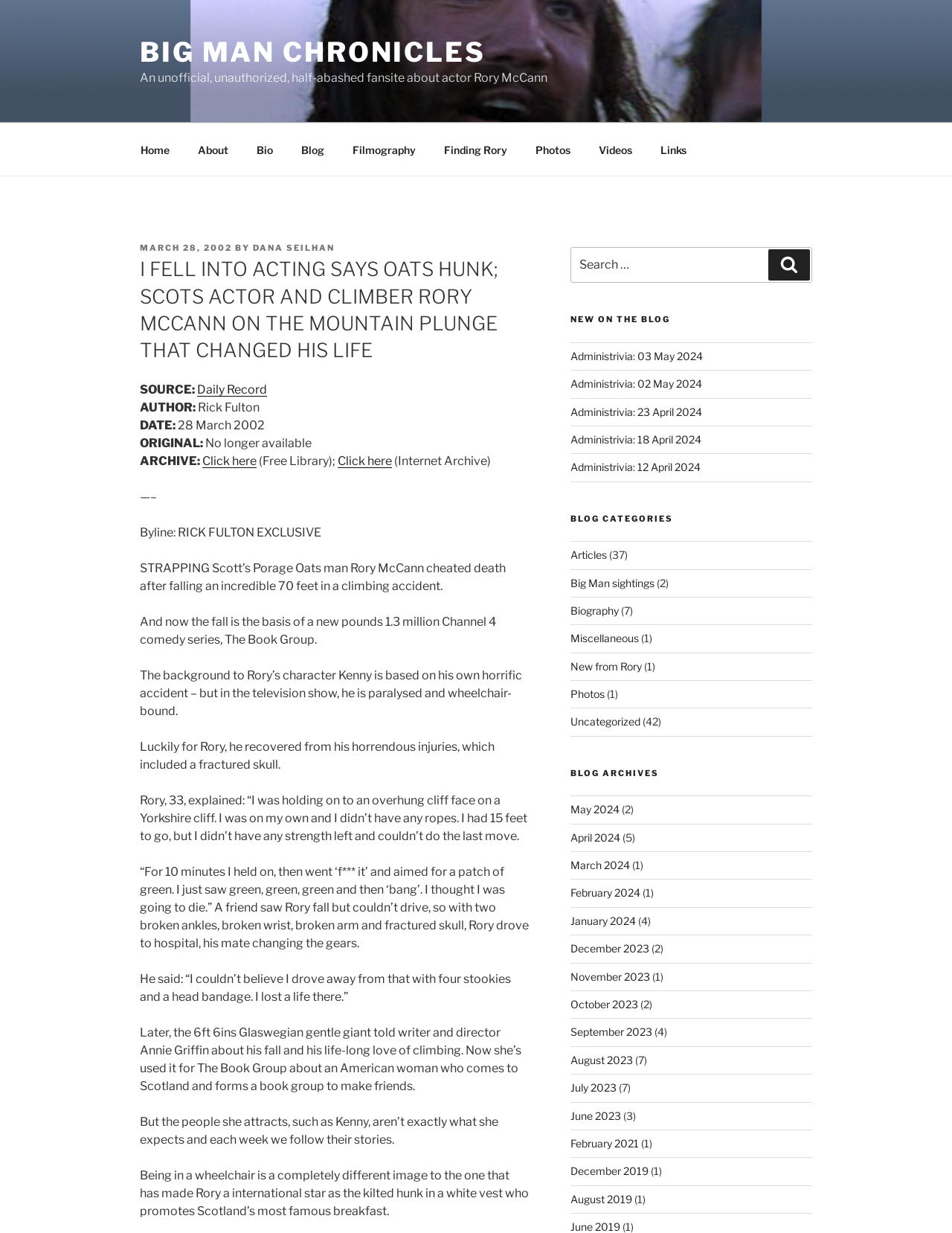What is the name of the comedy series mentioned in the article?
Using the screenshot, give a one-word or short phrase answer.

The Book Group